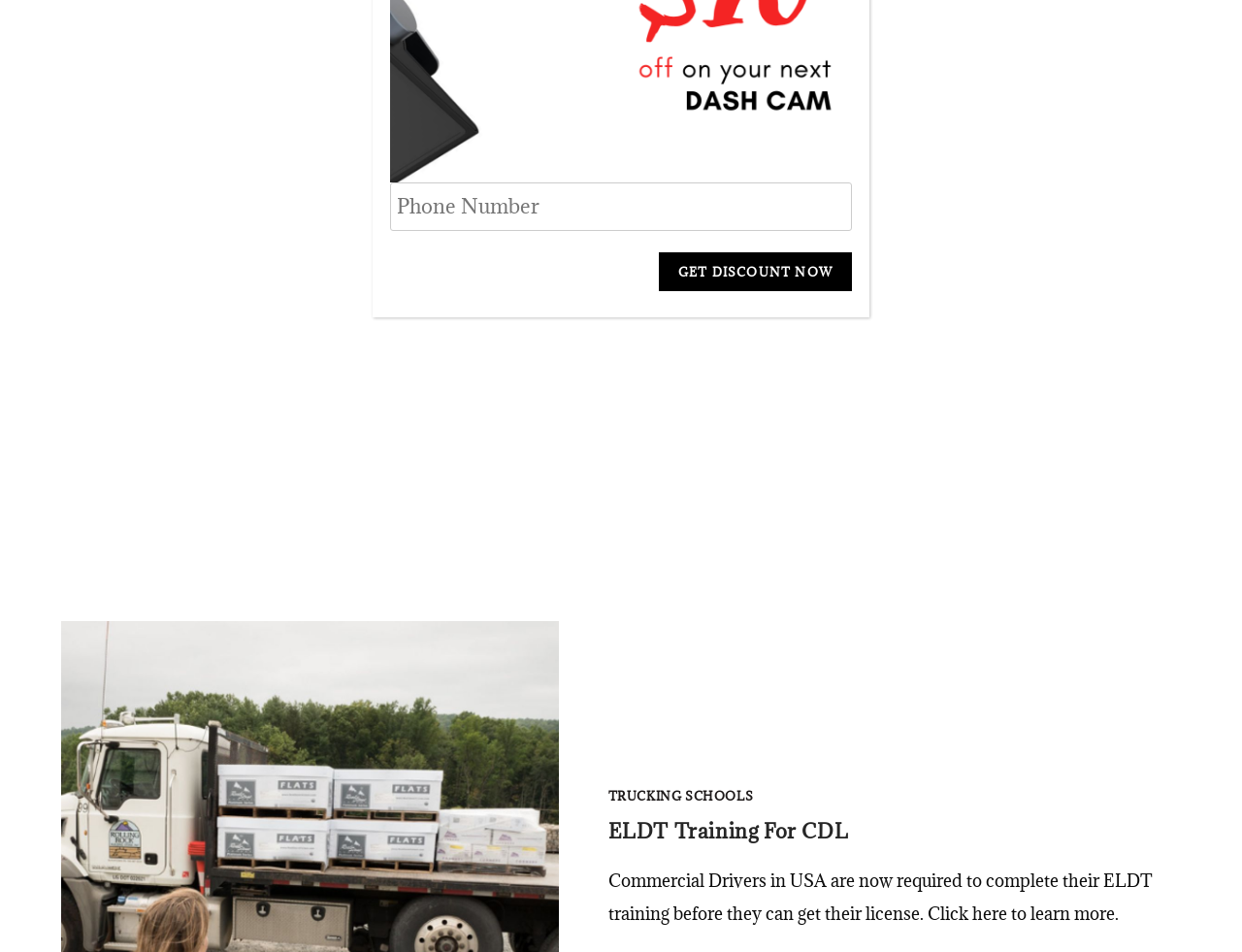Provide the bounding box coordinates of the HTML element this sentence describes: "Fatal Accidents". The bounding box coordinates consist of four float numbers between 0 and 1, i.e., [left, top, right, bottom].

None